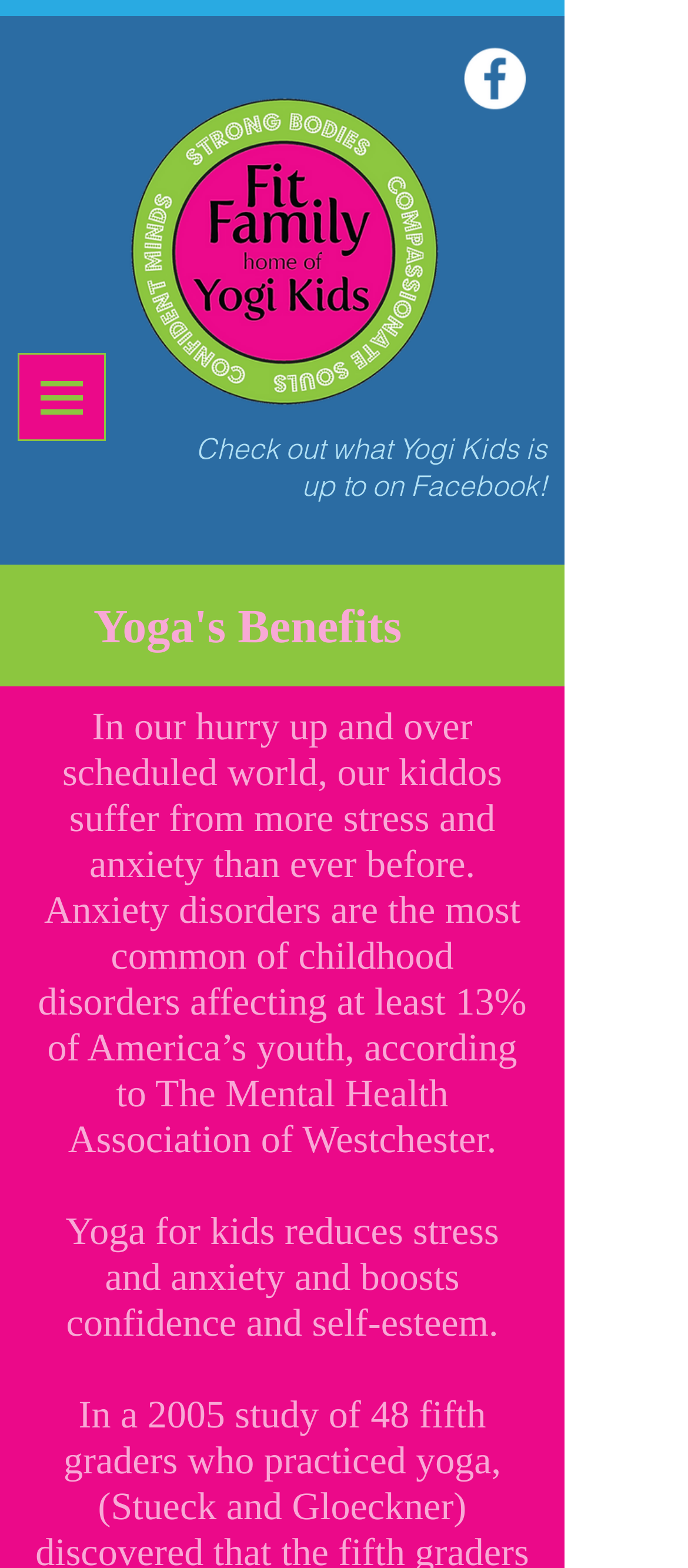Generate a thorough caption that explains the contents of the webpage.

The webpage is about the benefits of yoga for kids. At the top left, there is a navigation menu labeled "Site" with a button that has a popup menu. Next to the button is a small image. Below the navigation menu, there is a prominent link that spans most of the width of the page. 

On the top right, there is a social bar with a Facebook link, accompanied by a white circle Facebook icon. 

The main content of the page is divided into sections. The first section has a heading that reads "Check out what Yogi Kids is" followed by another heading that says "up to on Facebook!" Below these headings, there is a subheading that says "Yoga's Benefits". 

The main text of the page is divided into two paragraphs. The first paragraph discusses the prevalence of stress and anxiety in children, citing a statistic from The Mental Health Association of Westchester. The second paragraph highlights the benefits of yoga for kids, including reduced stress and anxiety, and boosted confidence and self-esteem.